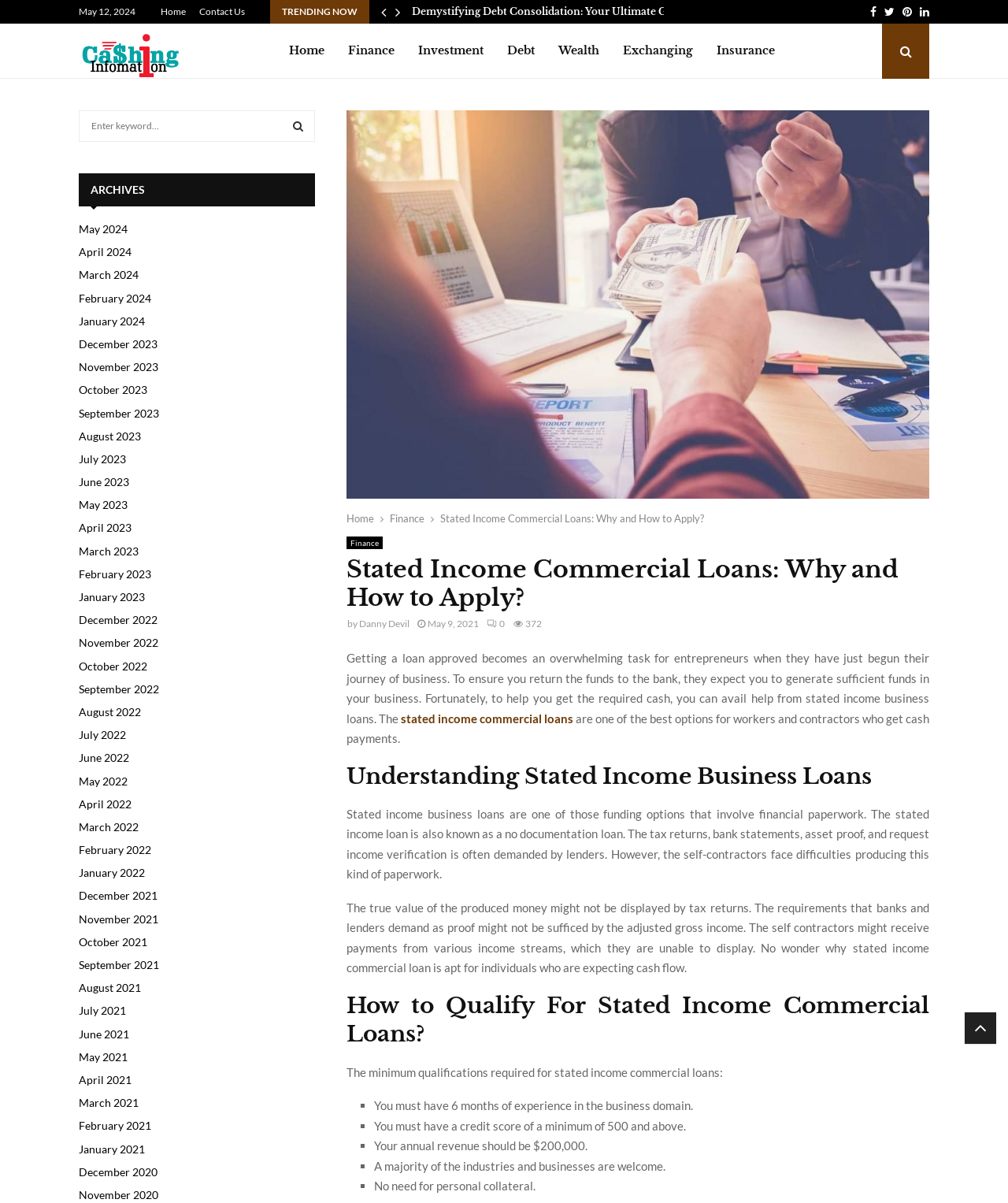Provide a one-word or one-phrase answer to the question:
What is the date of the latest article?

May 12, 2024